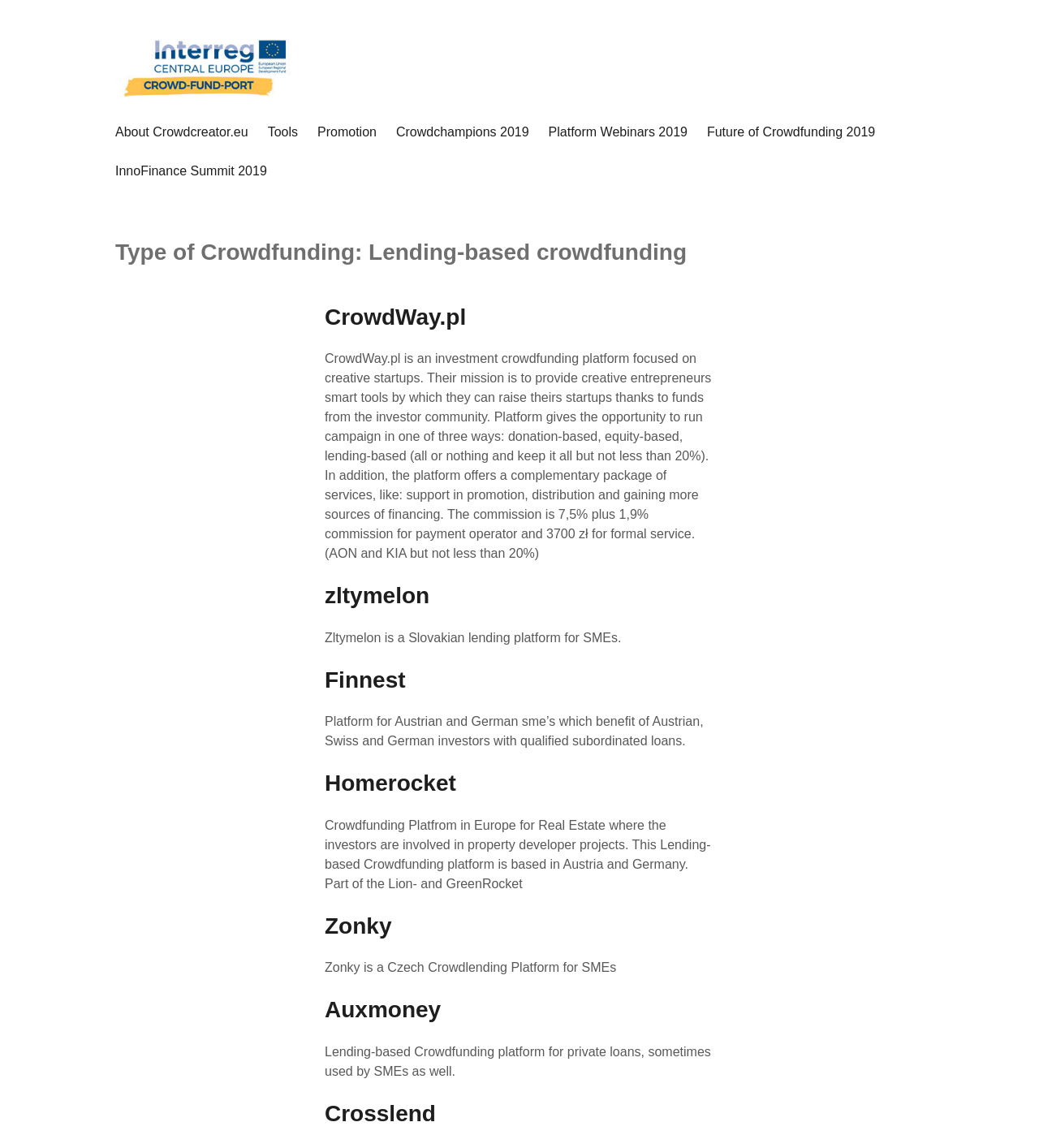Use a single word or phrase to answer the question:
Which platform is focused on real estate?

Homerocket